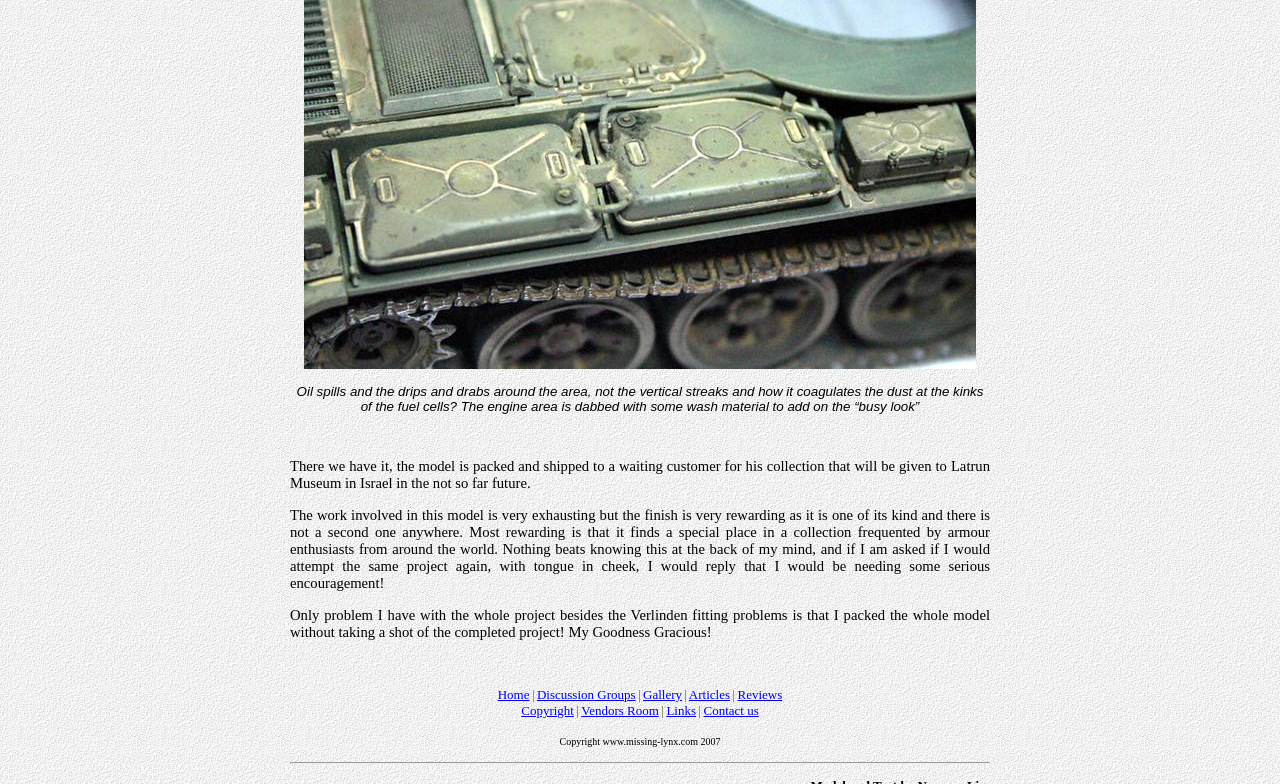Please identify the bounding box coordinates of the clickable region that I should interact with to perform the following instruction: "Click on Home". The coordinates should be expressed as four float numbers between 0 and 1, i.e., [left, top, right, bottom].

[0.389, 0.876, 0.414, 0.895]